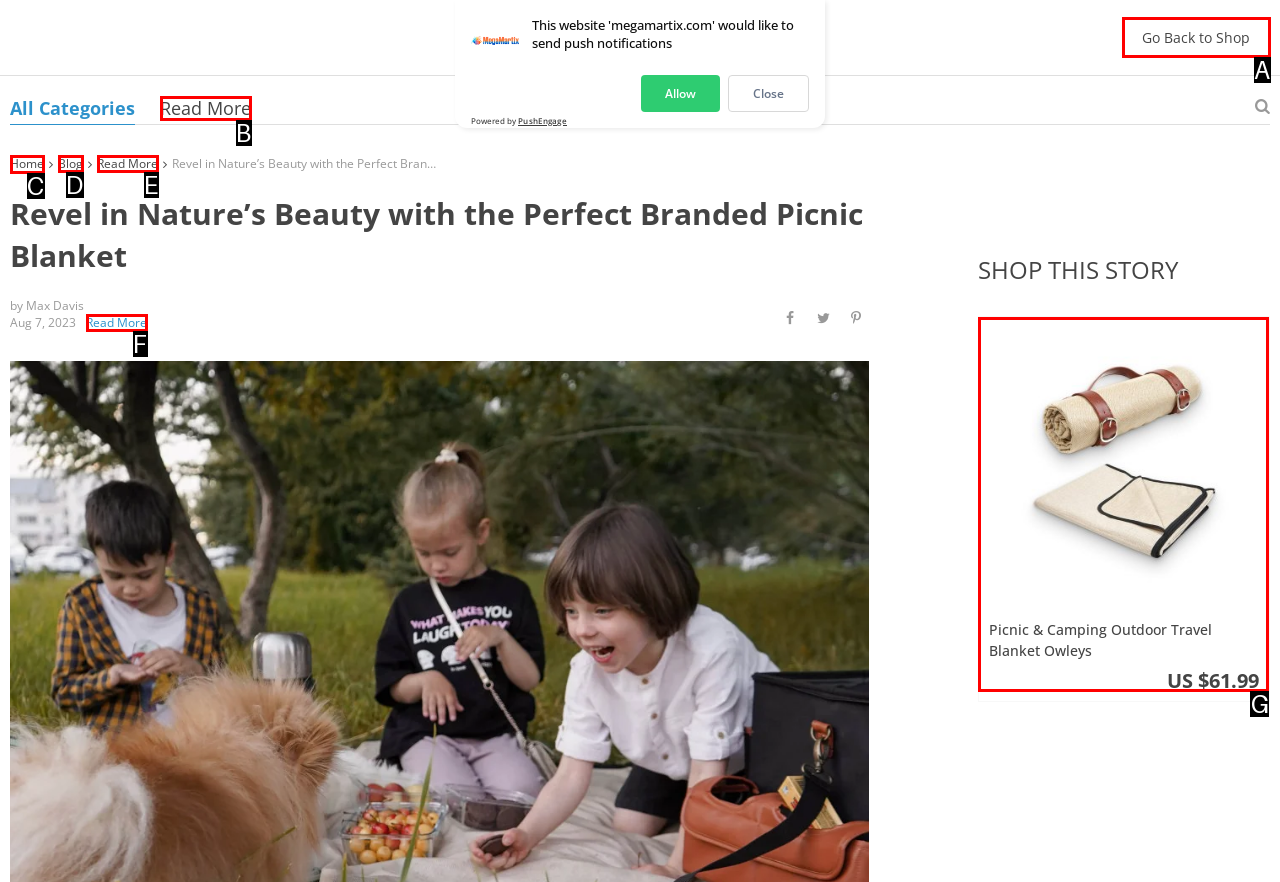Determine which option matches the description: Blog. Answer using the letter of the option.

D